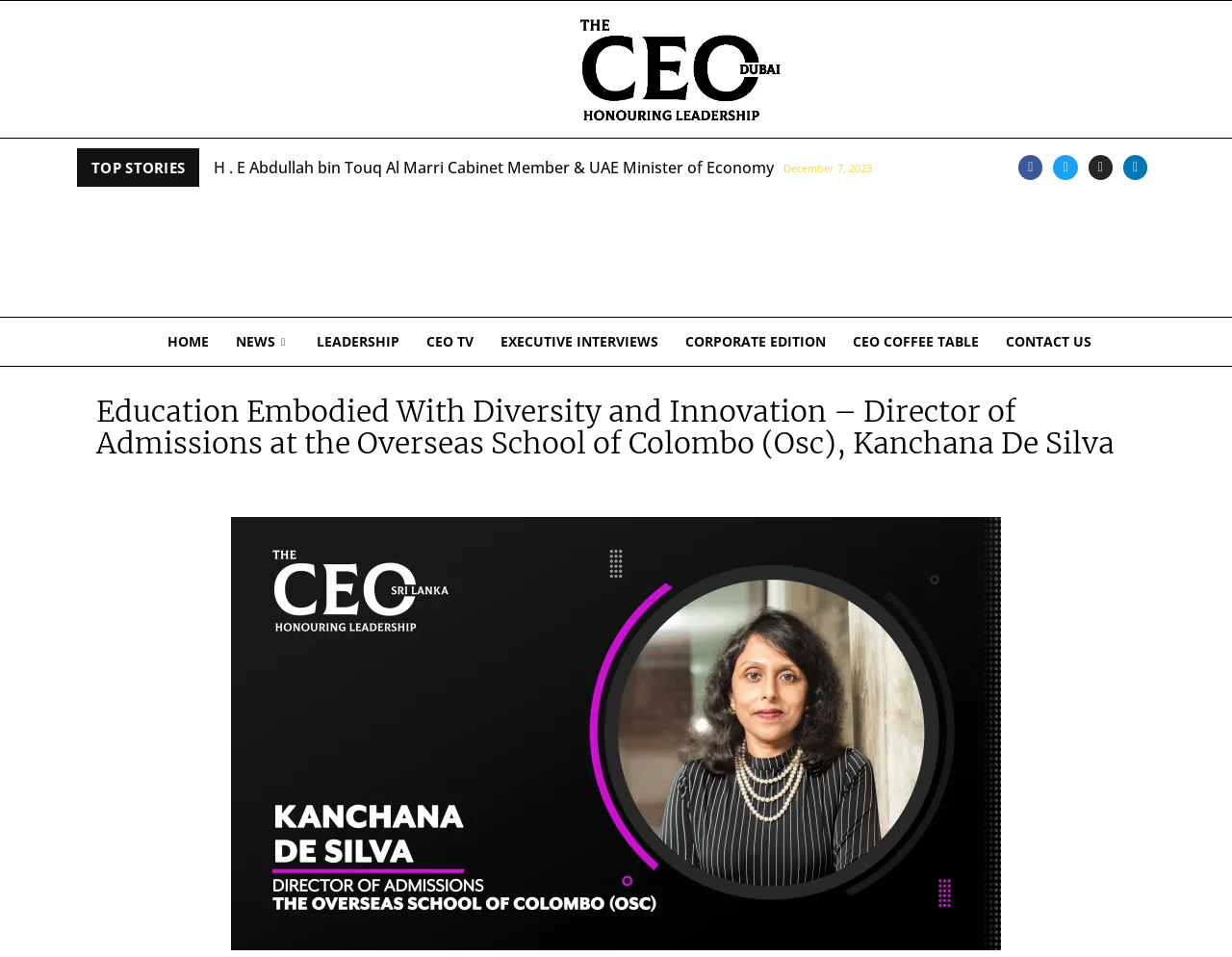Provide the bounding box coordinates of the section that needs to be clicked to accomplish the following instruction: "Click on the Facebook link."

[0.827, 0.162, 0.846, 0.188]